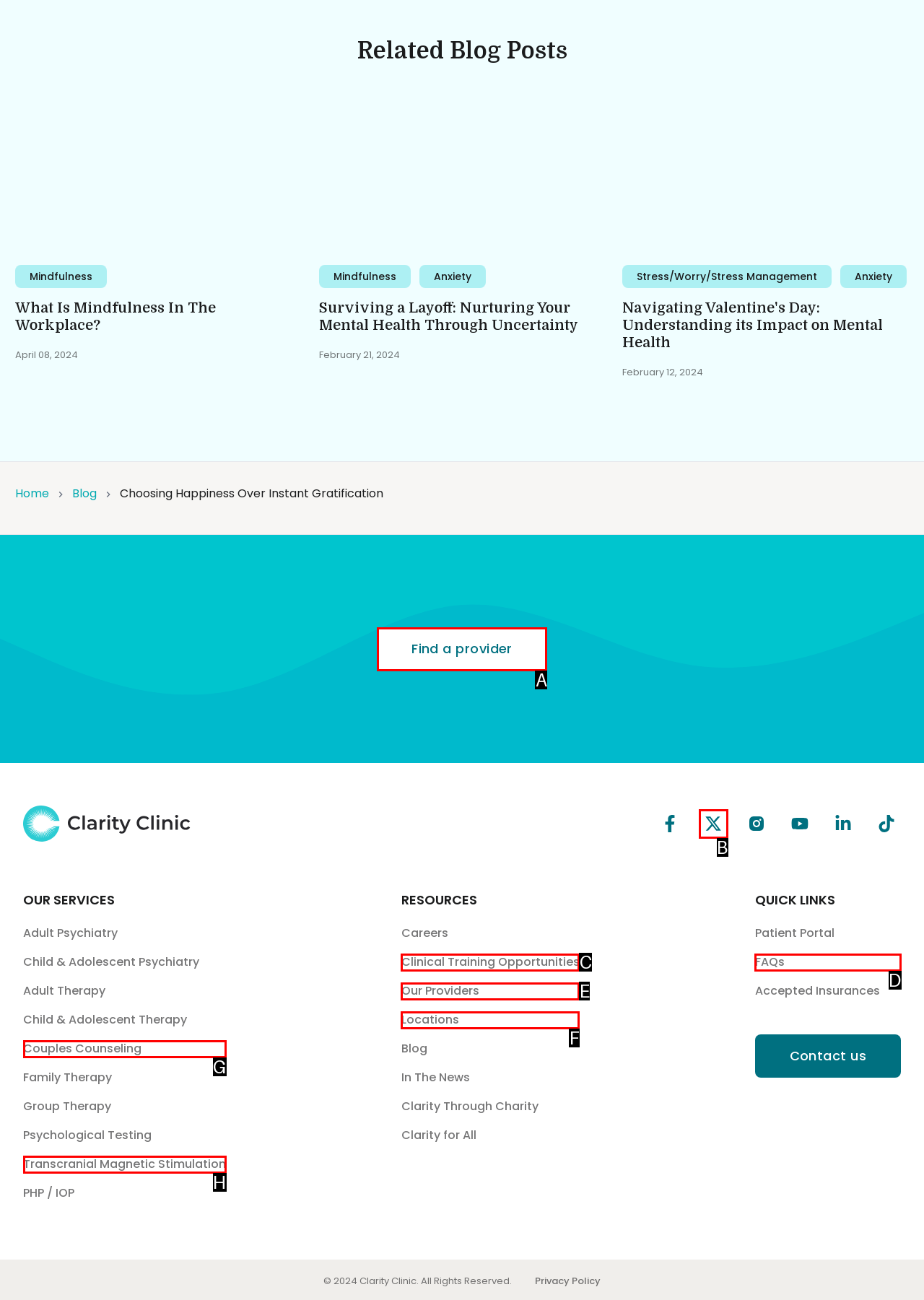Point out which UI element to click to complete this task: Click on the 'Find a provider' link
Answer with the letter corresponding to the right option from the available choices.

A